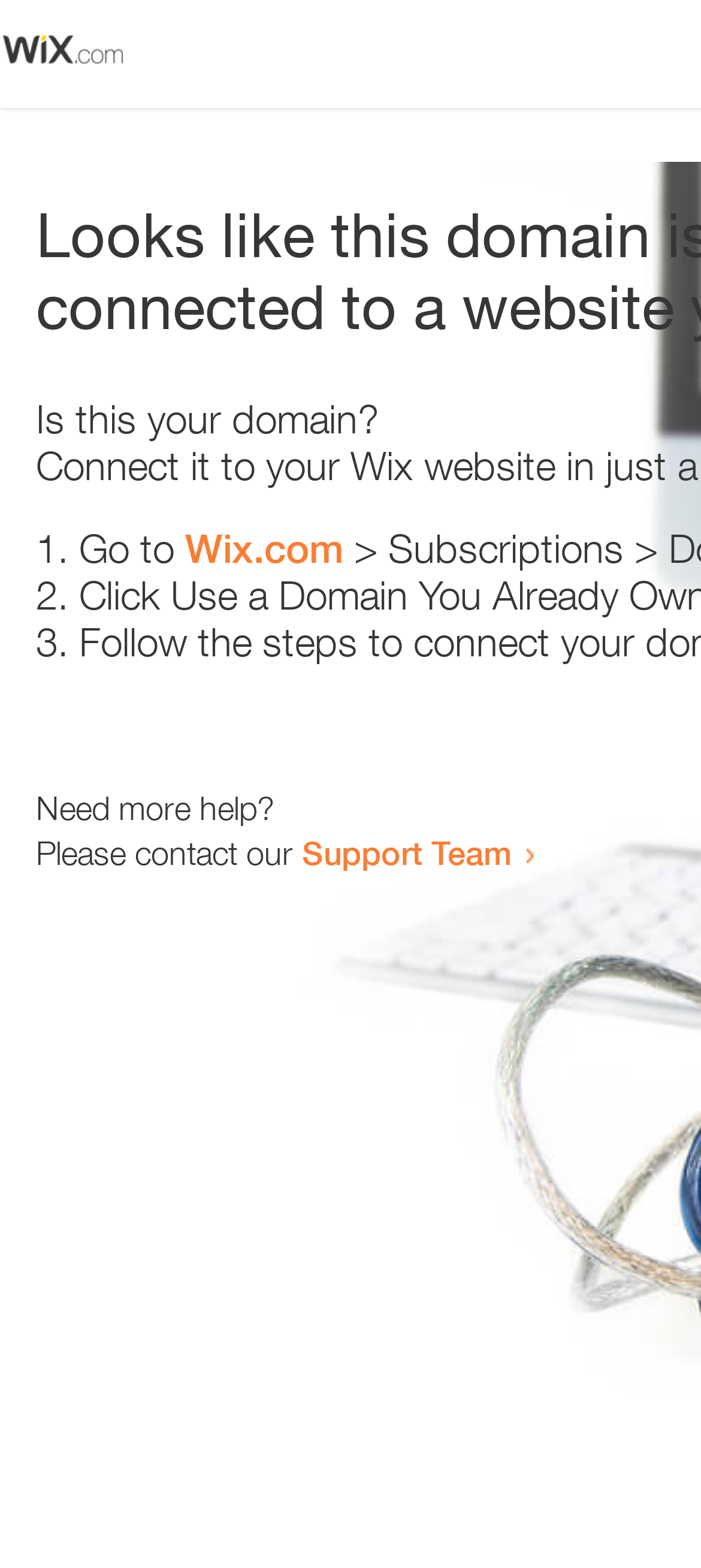Please reply to the following question with a single word or a short phrase:
What is the alternative action suggested?

Go to Wix.com